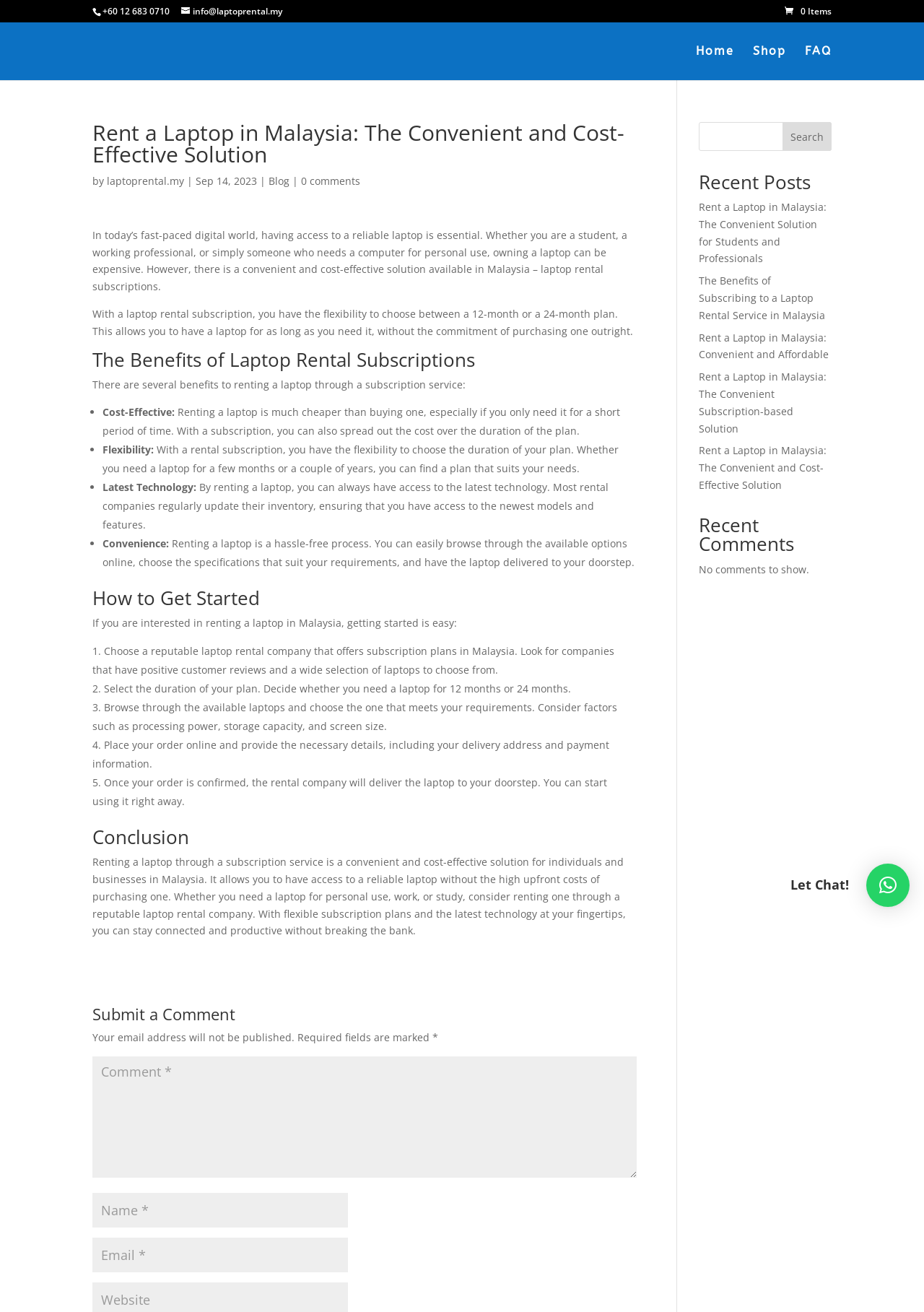Determine the main text heading of the webpage and provide its content.

Rent a Laptop in Malaysia: The Convenient and Cost-Effective Solution